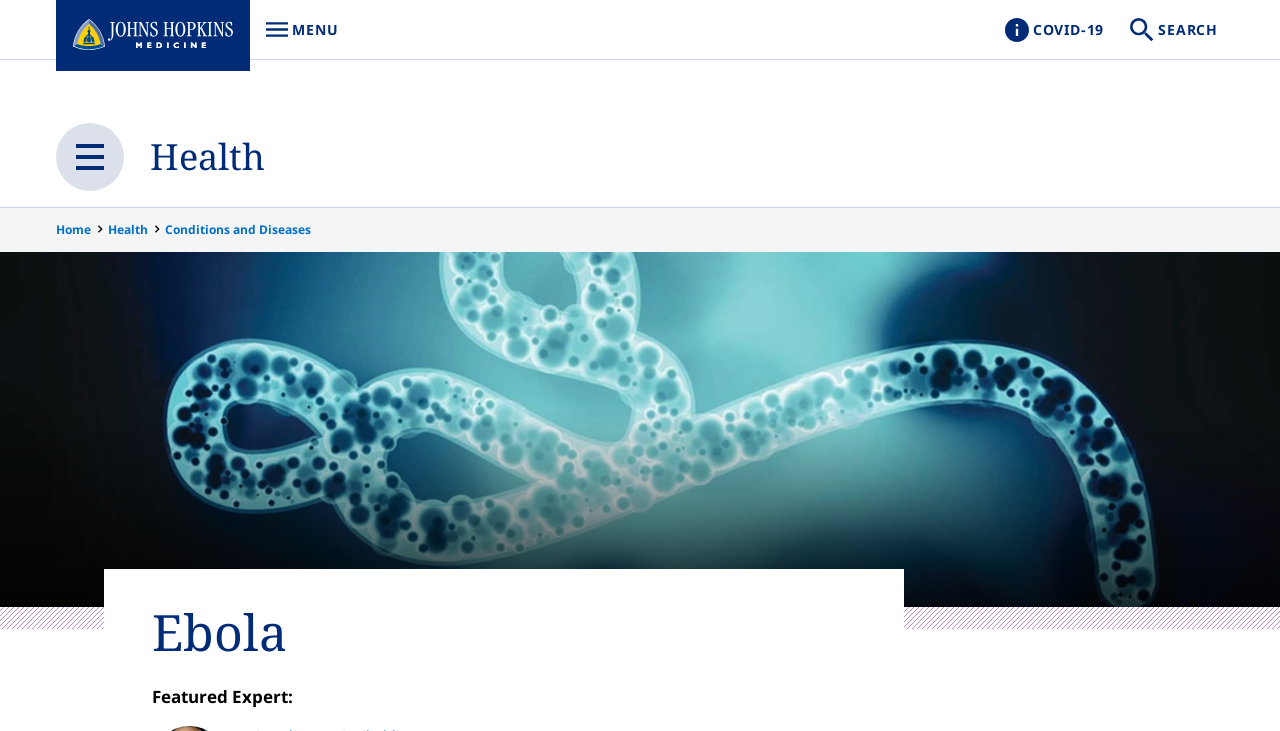Could you specify the bounding box coordinates for the clickable section to complete the following instruction: "Go to the COVID-19 page"?

[0.78, 0.0, 0.867, 0.081]